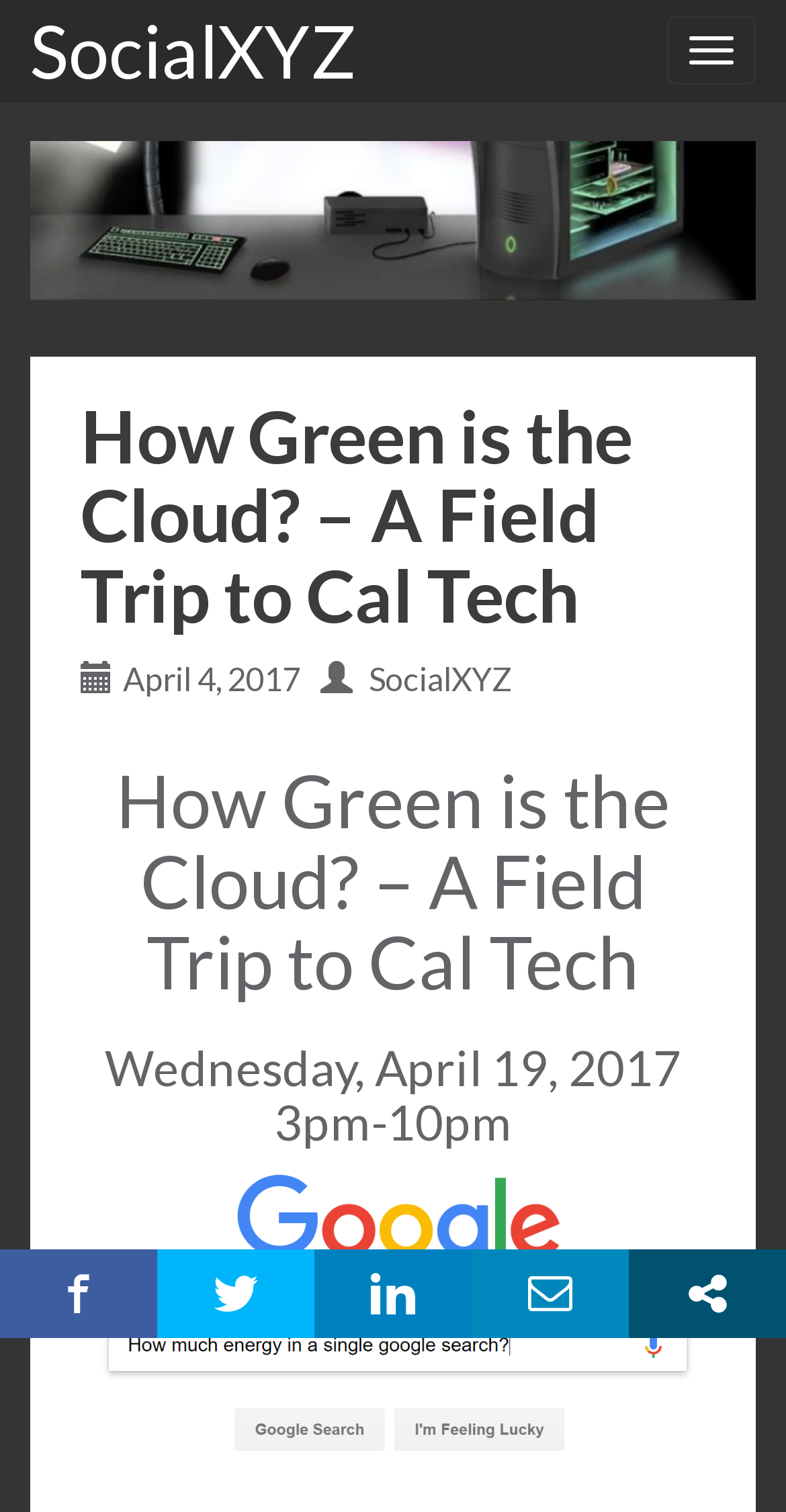Find the bounding box coordinates for the area you need to click to carry out the instruction: "Visit the SocialXYZ homepage". The coordinates should be four float numbers between 0 and 1, indicated as [left, top, right, bottom].

[0.0, 0.0, 0.492, 0.067]